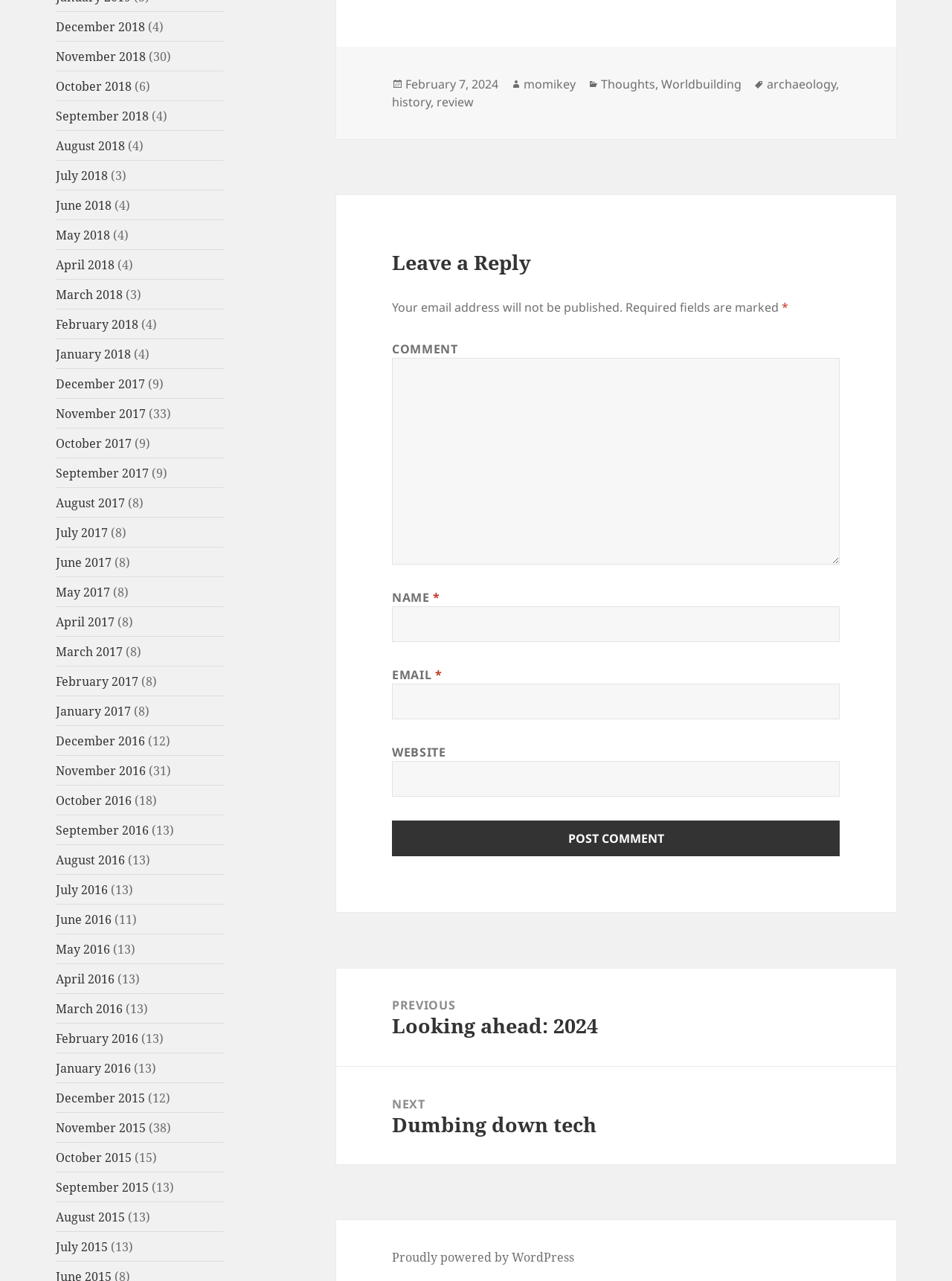What is the author of the latest article?
Please answer the question with as much detail and depth as you can.

I looked at the footer section and found the author's name 'momikey' next to the label 'Author'.